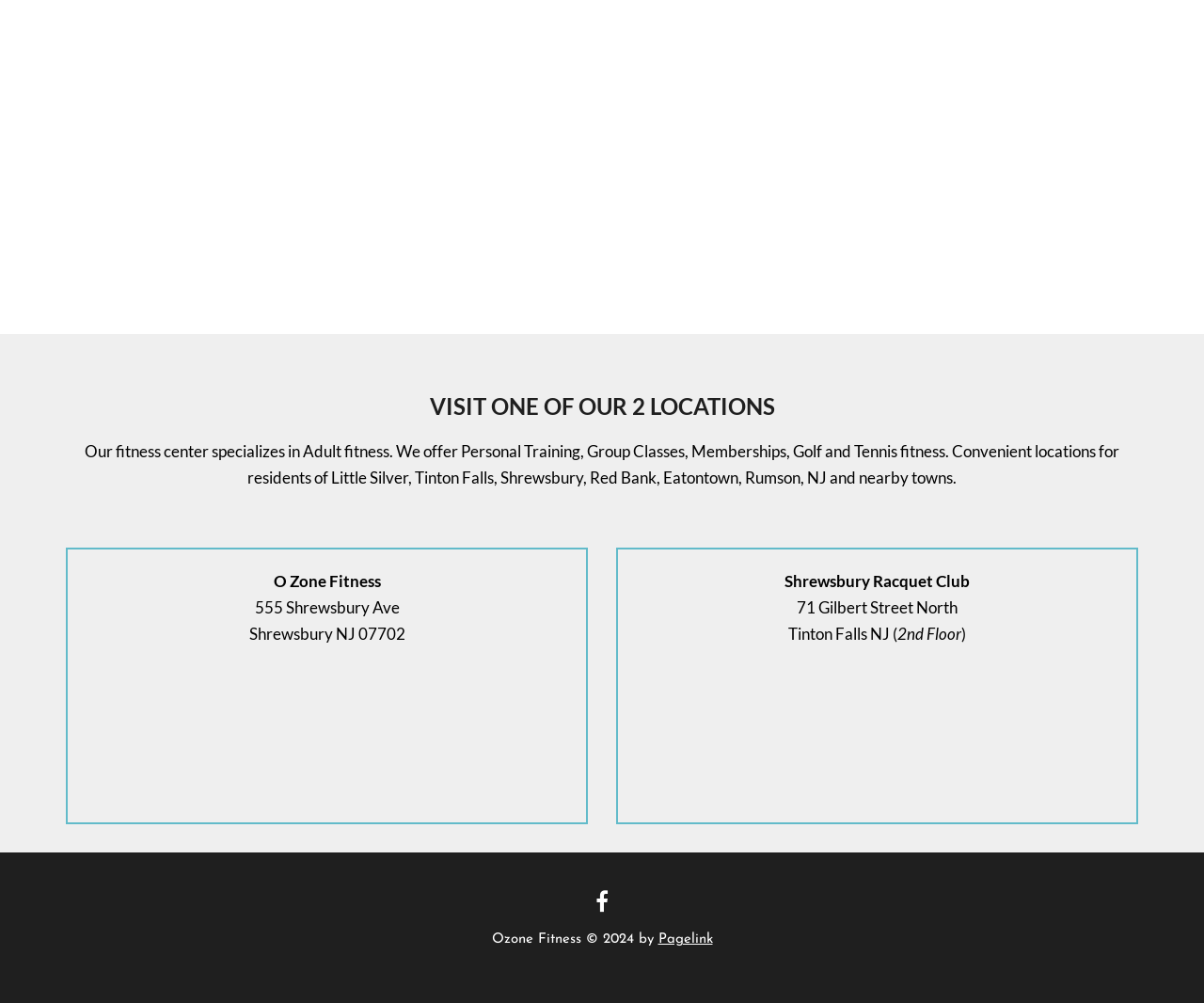What is the address of the Shrewsbury location?
Look at the image and construct a detailed response to the question.

The webpage provides the address of the Shrewsbury location as 555 Shrewsbury Ave, Shrewsbury NJ 07702.